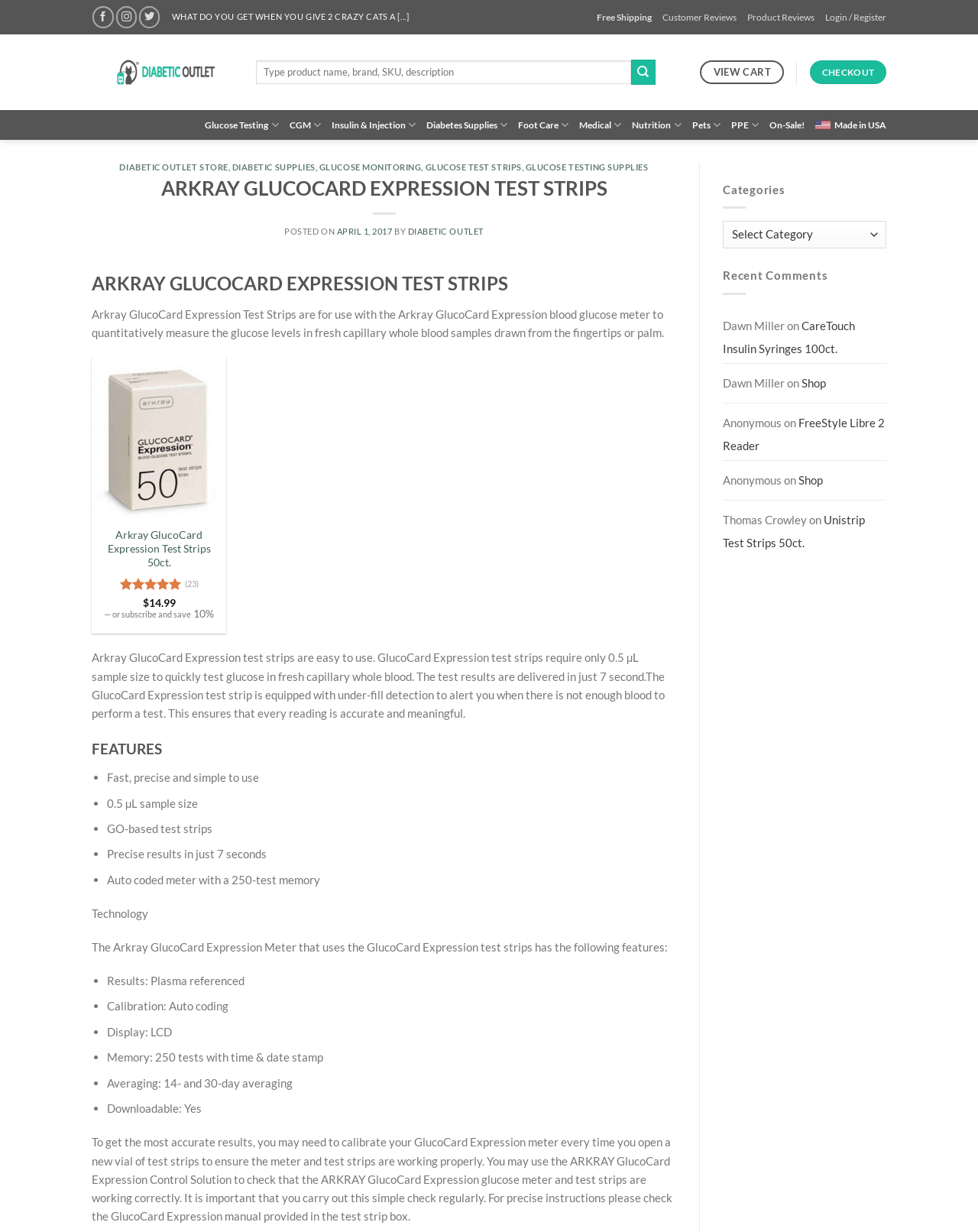Locate the bounding box coordinates of the clickable region necessary to complete the following instruction: "Click on Energy Saving link". Provide the coordinates in the format of four float numbers between 0 and 1, i.e., [left, top, right, bottom].

None